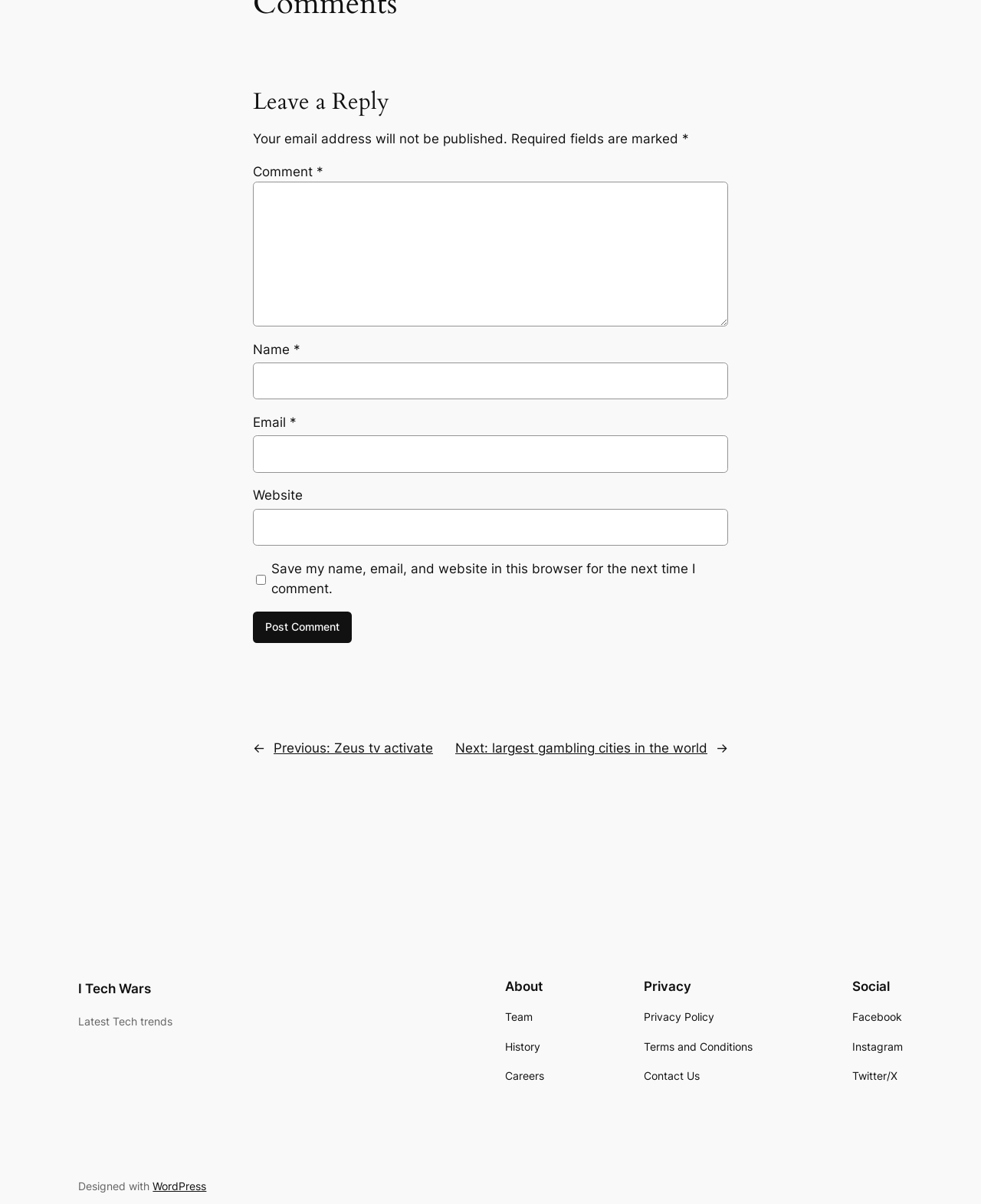Using floating point numbers between 0 and 1, provide the bounding box coordinates in the format (top-left x, top-left y, bottom-right x, bottom-right y). Locate the UI element described here: Terms and Conditions – Disclaimer

None